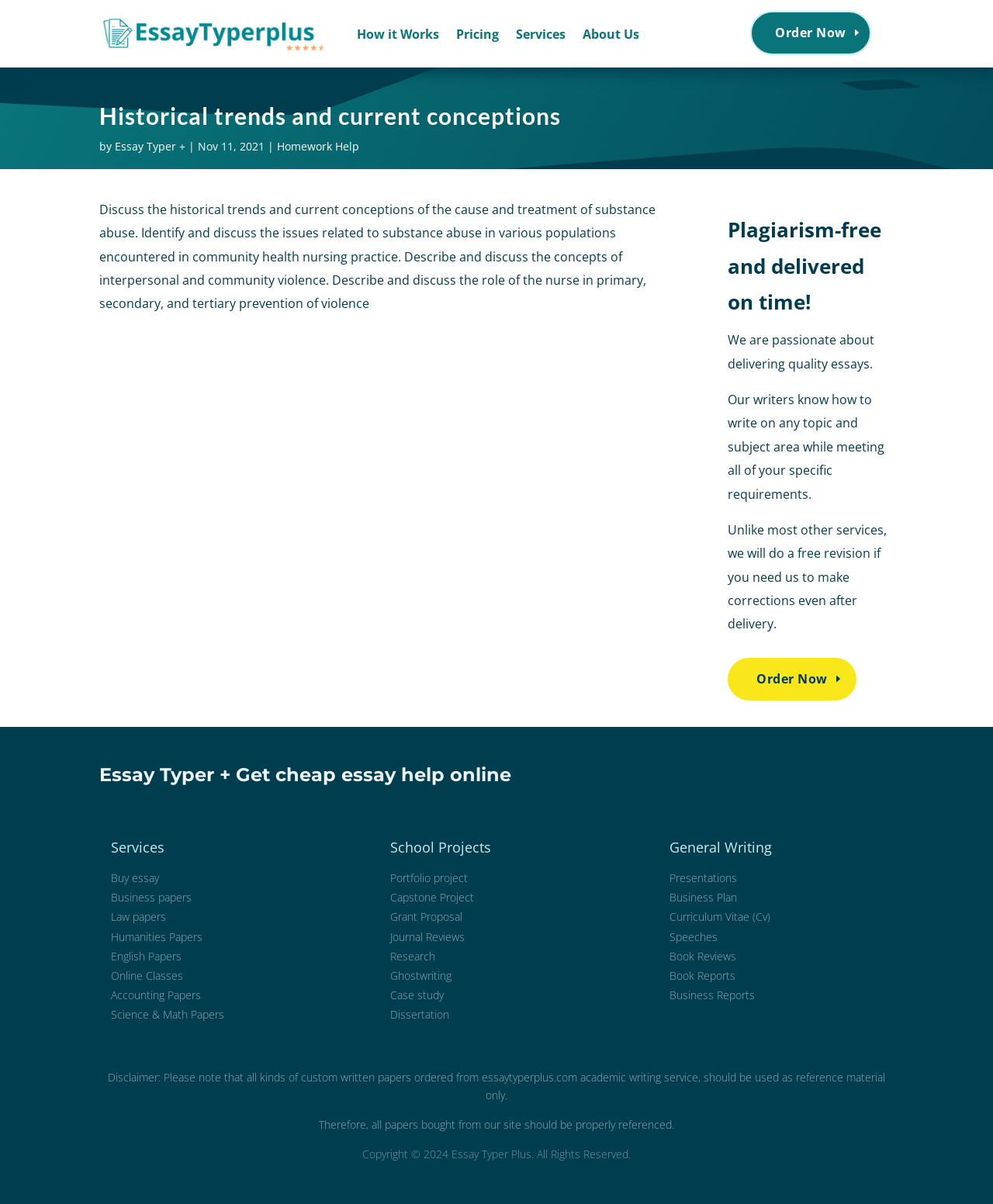Find the bounding box coordinates of the clickable area that will achieve the following instruction: "View school projects".

[0.393, 0.693, 0.619, 0.721]